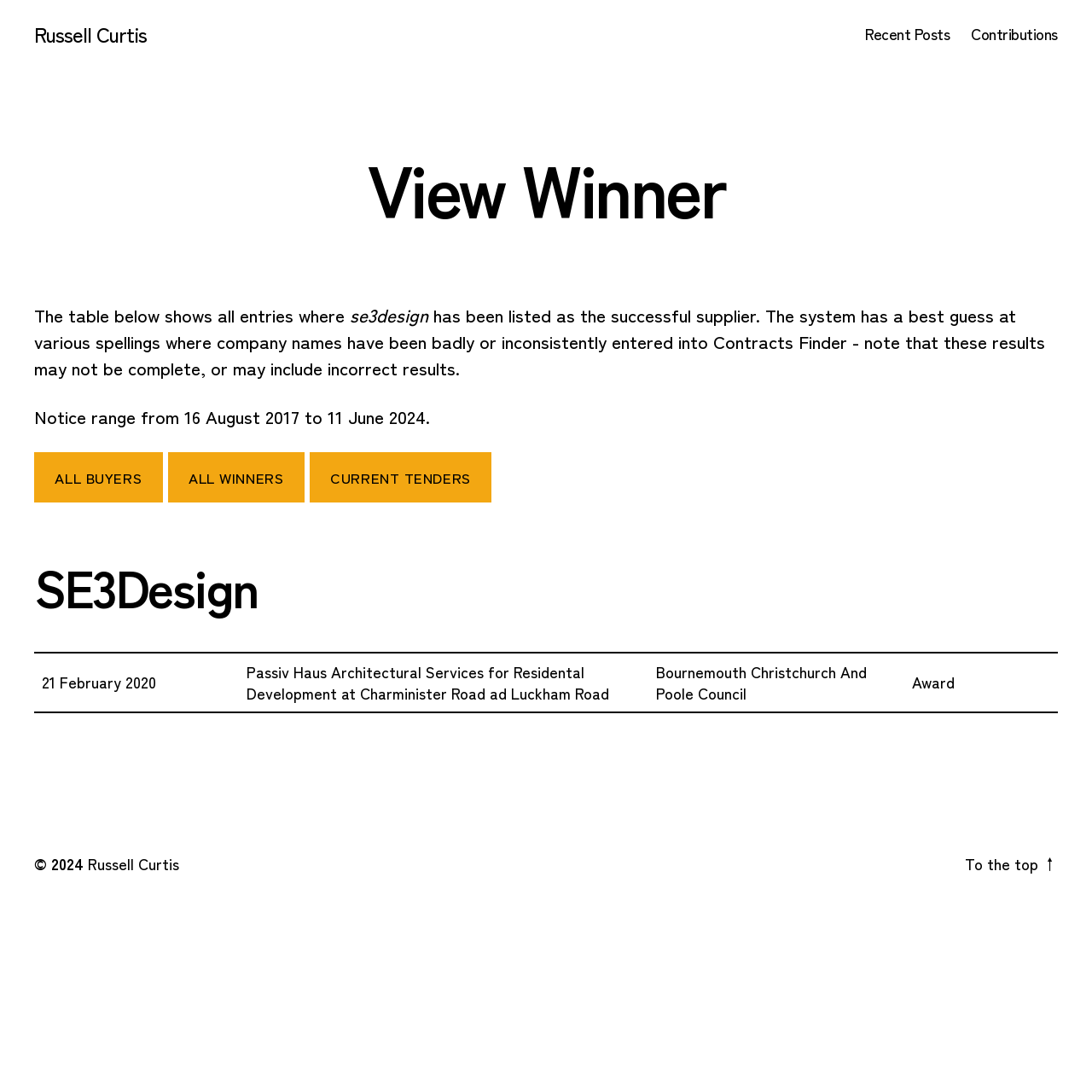What is the name of the winner?
Can you provide a detailed and comprehensive answer to the question?

The name of the winner can be found in the link 'Russell Curtis' at the top of the page, and also in the link 'Russell Curtis' at the bottom of the page.